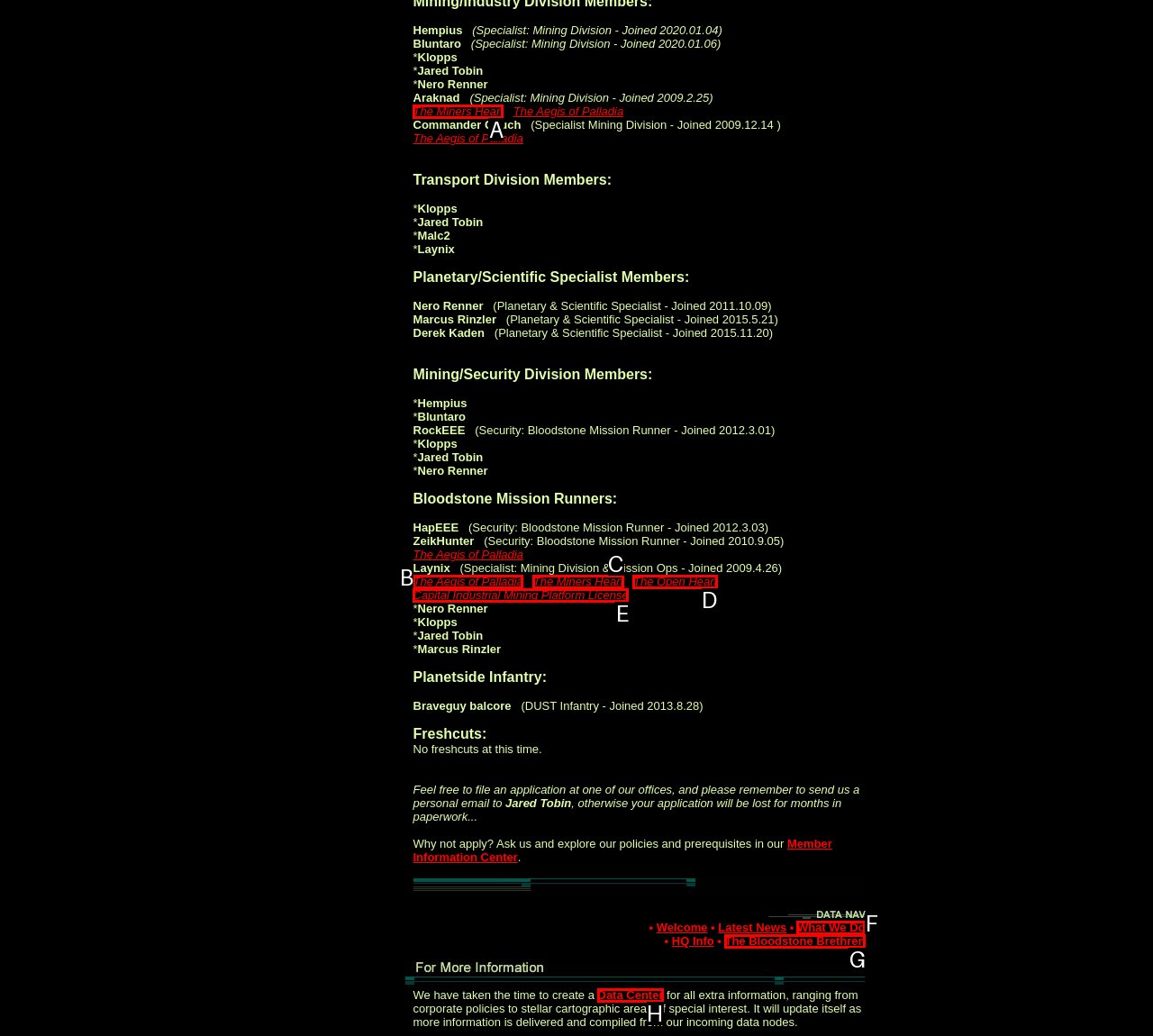With the description: Capital Industrial Mining Platform License, find the option that corresponds most closely and answer with its letter directly.

E